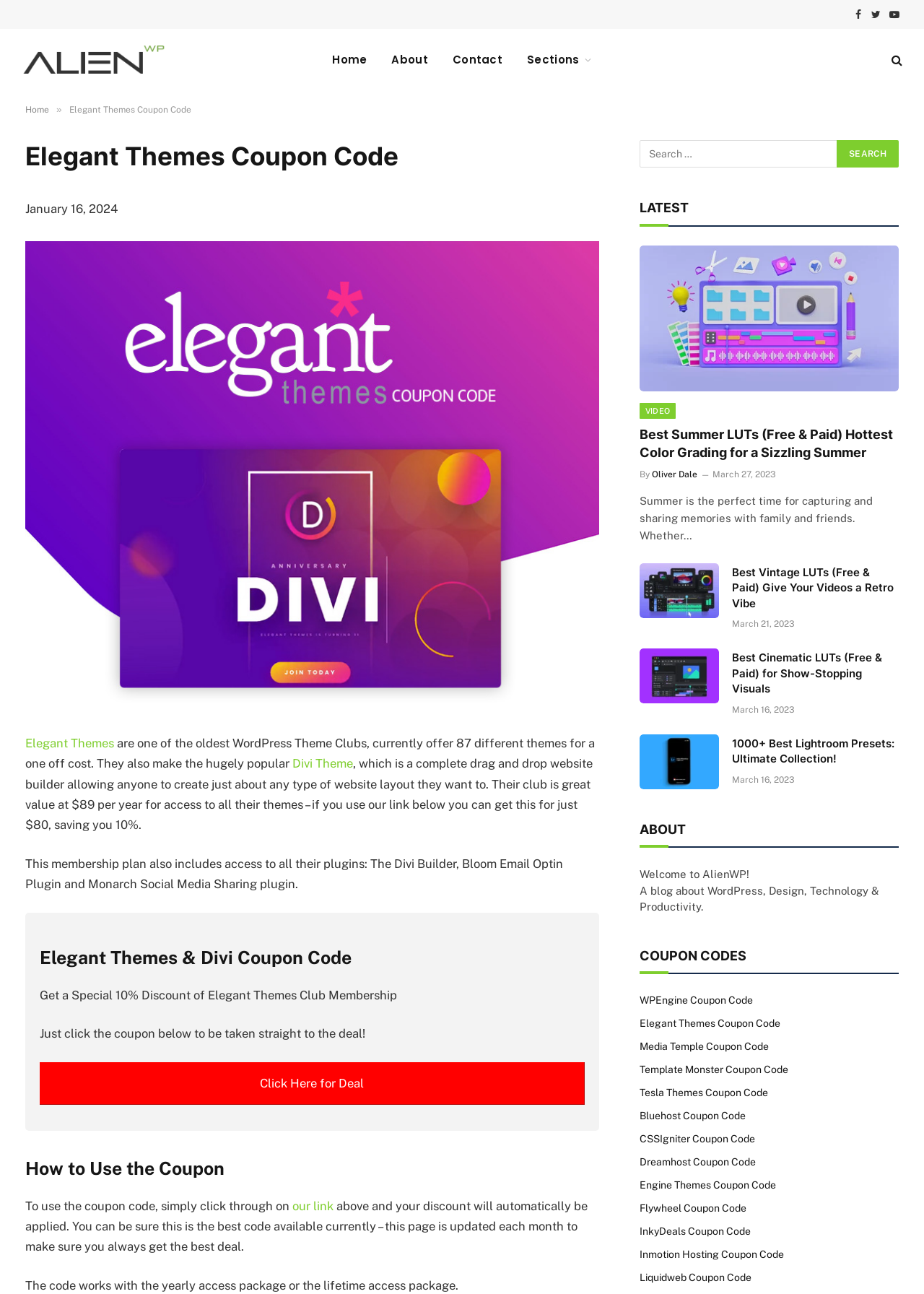Please determine the bounding box coordinates for the element with the description: "title="AlienWP"".

[0.023, 0.03, 0.18, 0.063]